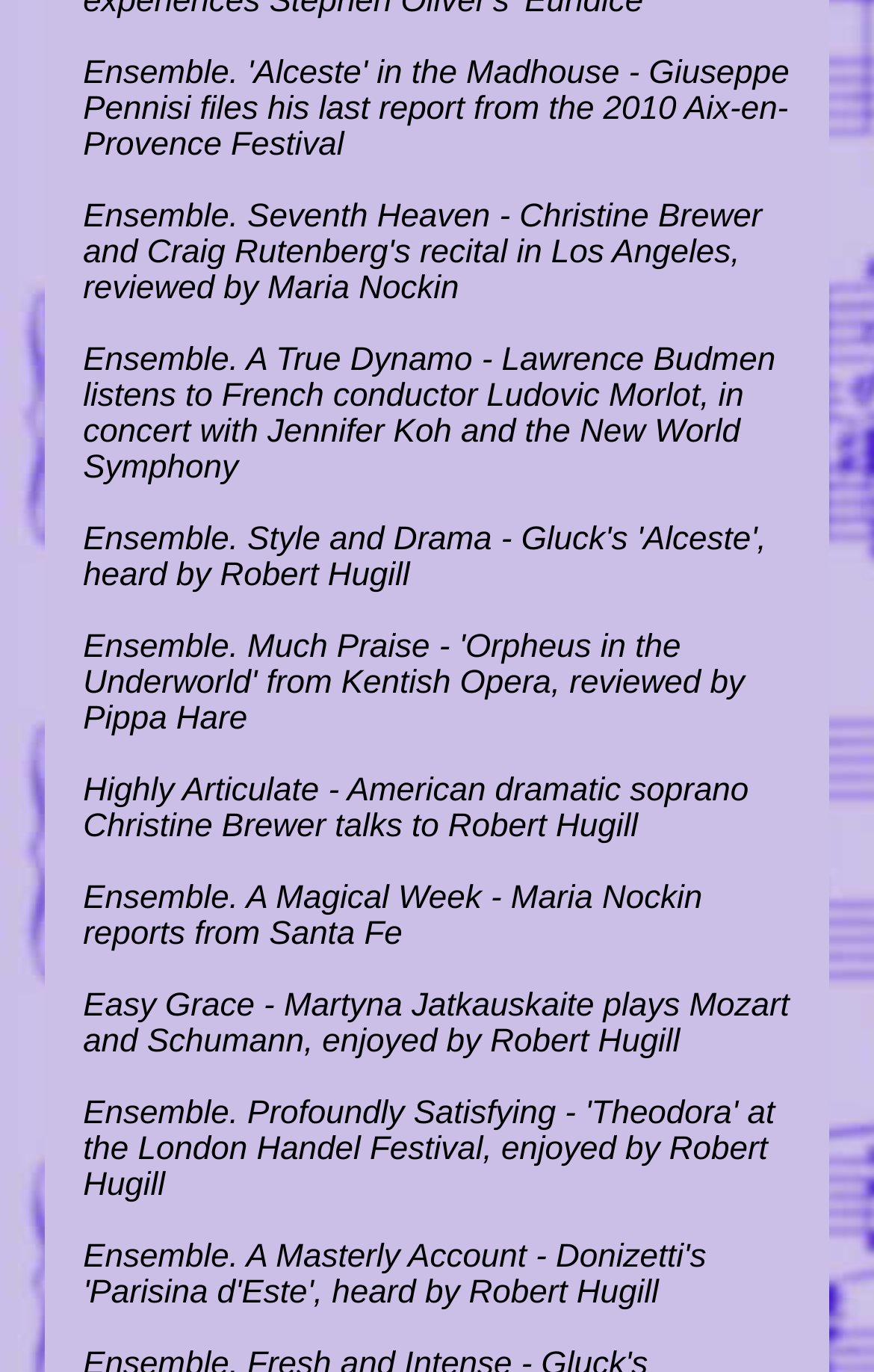Predict the bounding box coordinates of the area that should be clicked to accomplish the following instruction: "Explore the concert review of Ludovic Morlot and Jennifer Koh". The bounding box coordinates should consist of four float numbers between 0 and 1, i.e., [left, top, right, bottom].

[0.095, 0.25, 0.887, 0.354]